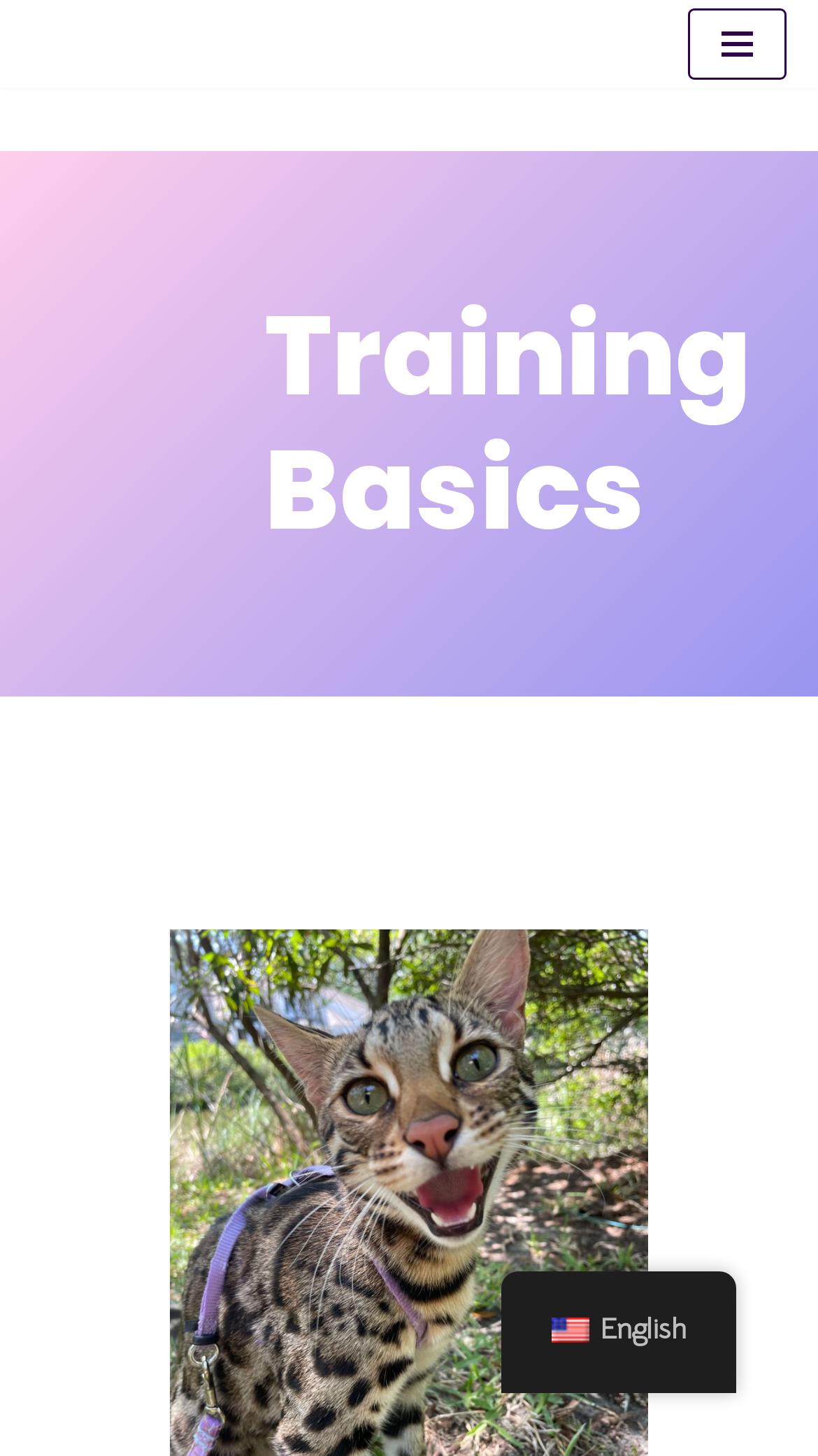Identify the bounding box of the HTML element described as: "English".

[0.613, 0.873, 0.9, 0.945]